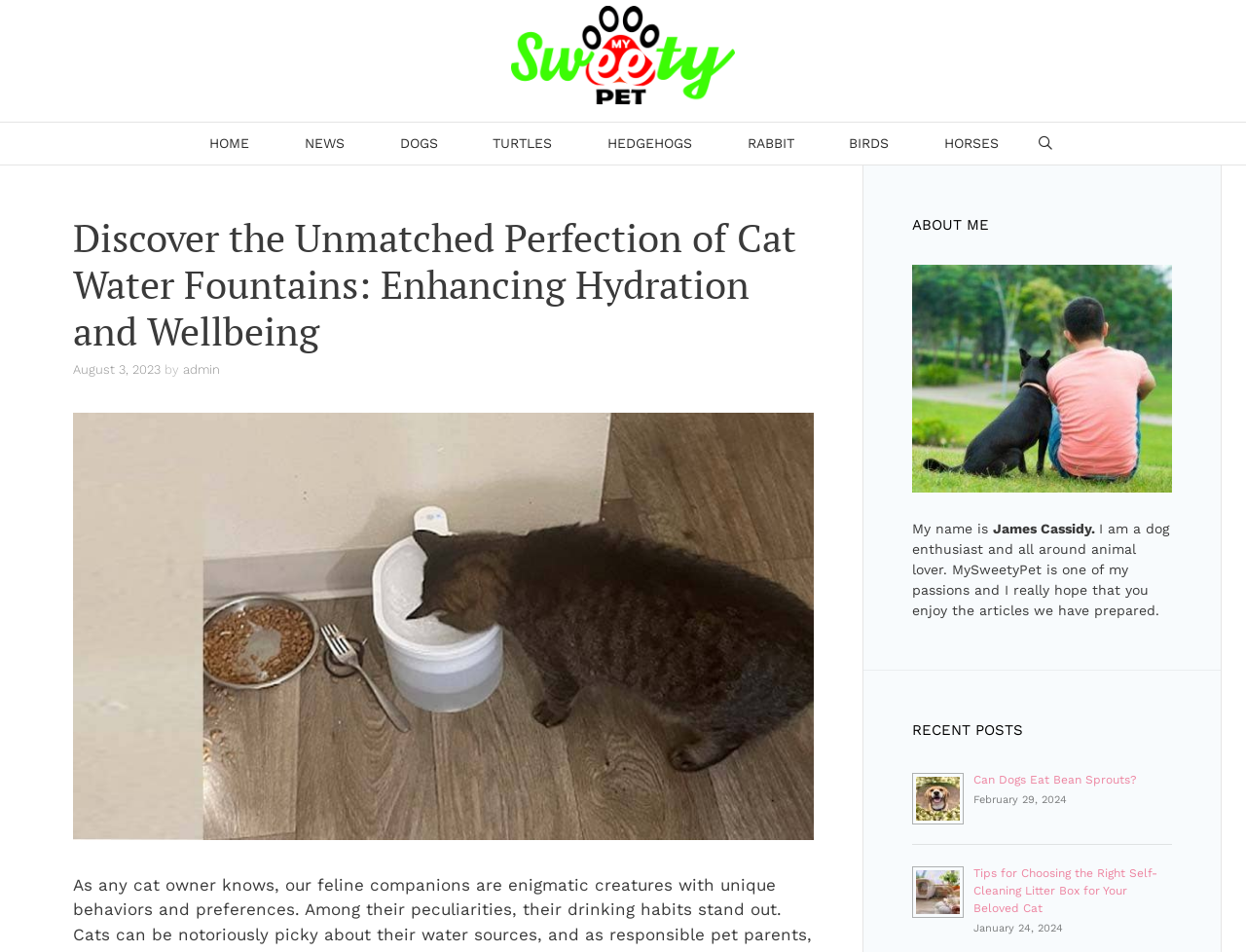Present a detailed account of what is displayed on the webpage.

This webpage is about a pet-related blog, specifically focused on cats. At the top, there is a navigation menu with links to different sections, including "HOME", "NEWS", "DOGS", "TURTLES", "HEDGEHOGS", "RABBIT", "BIRDS", and "HORSES". Next to the navigation menu, there is a search bar.

Below the navigation menu, there is a header section with a title "Discover the Unmatched Perfection of Cat Water Fountains: Enhancing Hydration and Wellbeing" and a subtitle "by admin" with a date "August 3, 2023".

On the right side of the page, there is a section about the author, James Cassidy, who is a dog enthusiast and animal lover. He introduces himself and his passion project, MySweetyPet.

The main content of the page is a list of recent posts, including "Can Dogs Eat Bean Sprouts?" and "Tips for Choosing the Right Self-Cleaning Litter Box for Your Beloved Cat". Each post has a title, a brief summary, and a date. There are also images accompanying each post.

Throughout the page, there are several links and images, including a logo for MySweetyPet at the top. The overall layout is organized, with clear headings and concise text.